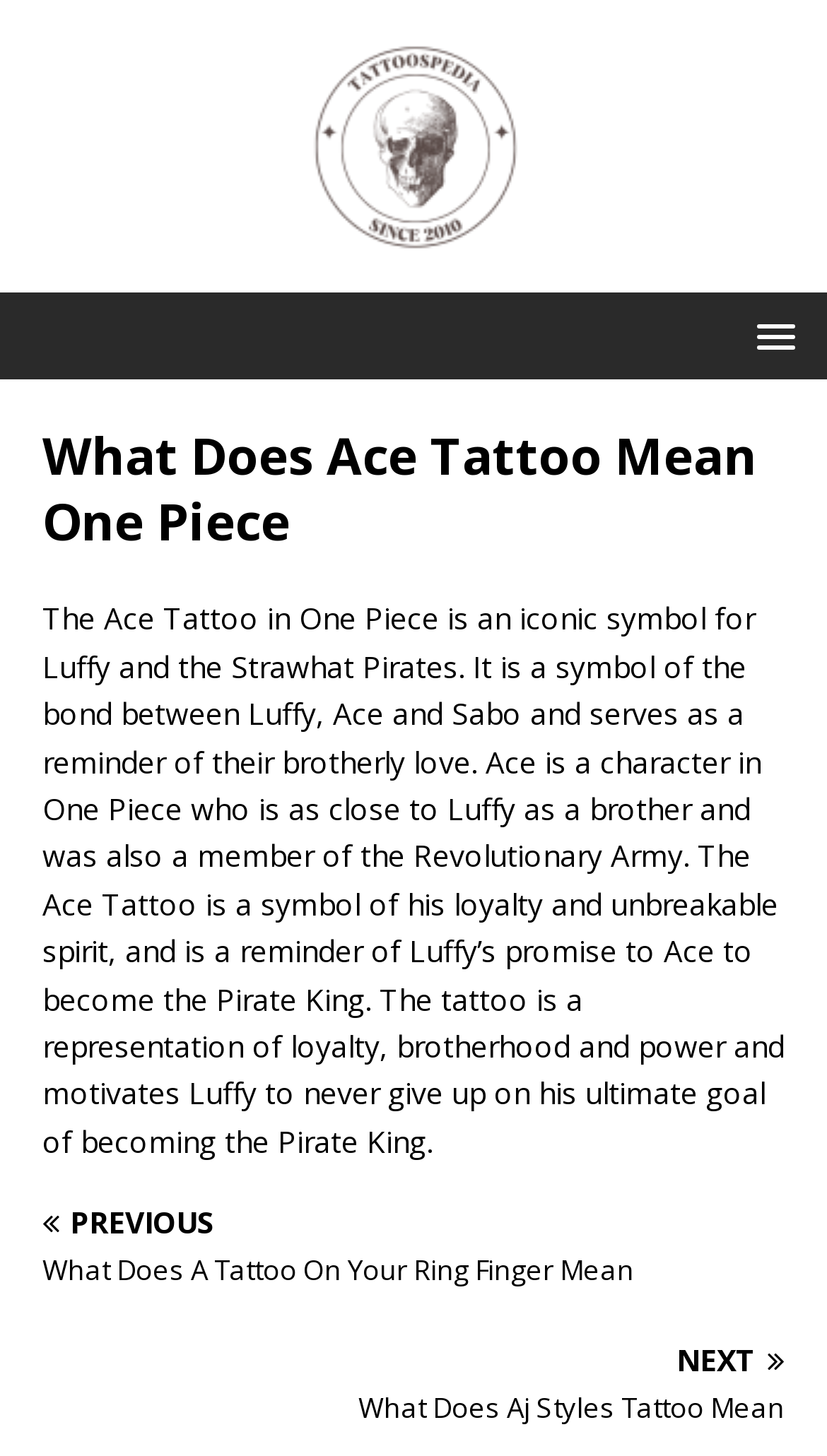What is the main heading of this webpage? Please extract and provide it.

What Does Ace Tattoo Mean One Piece